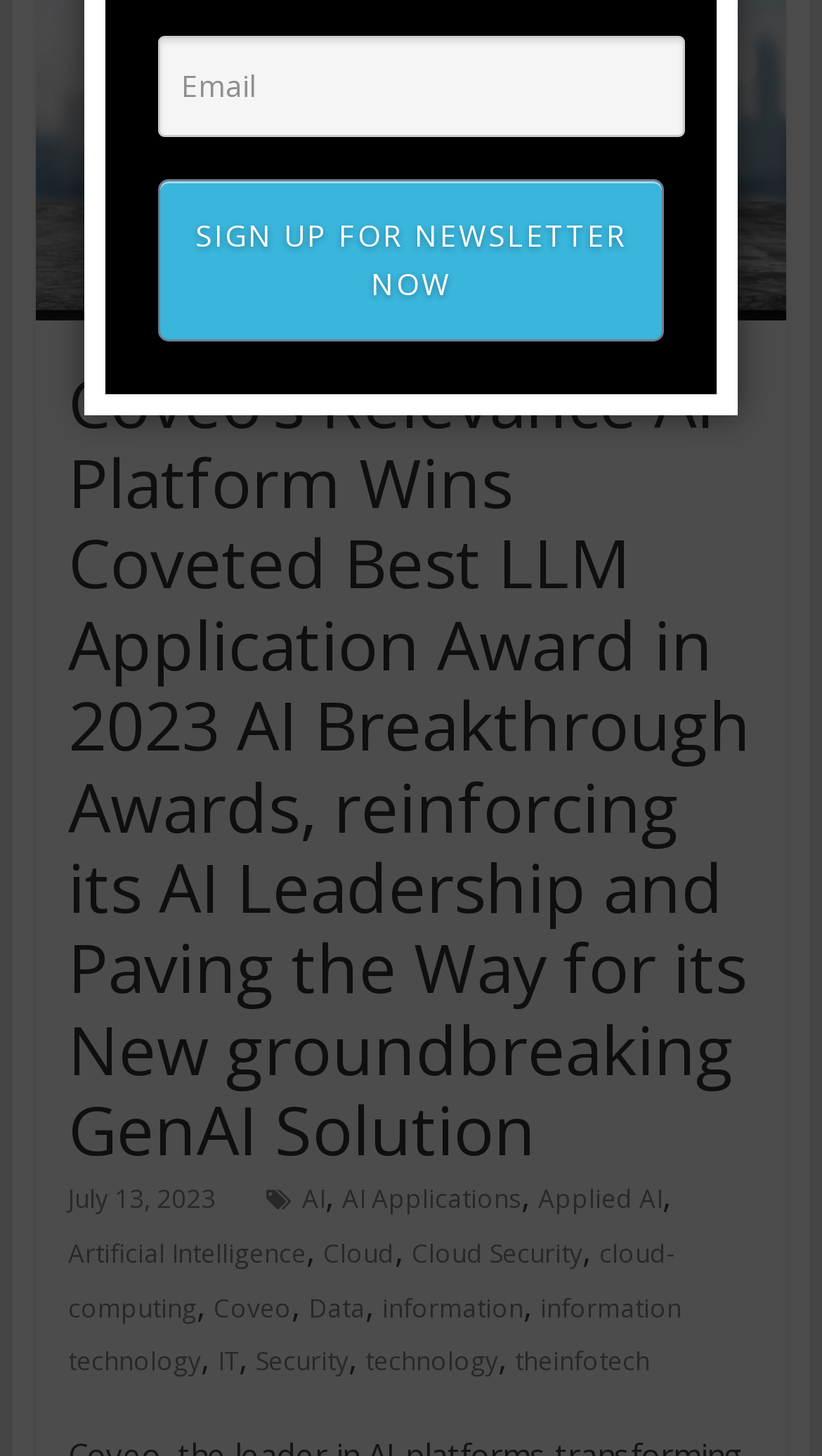Identify the bounding box coordinates for the UI element described by the following text: "cloud-computing". Provide the coordinates as four float numbers between 0 and 1, in the format [left, top, right, bottom].

[0.083, 0.849, 0.821, 0.91]